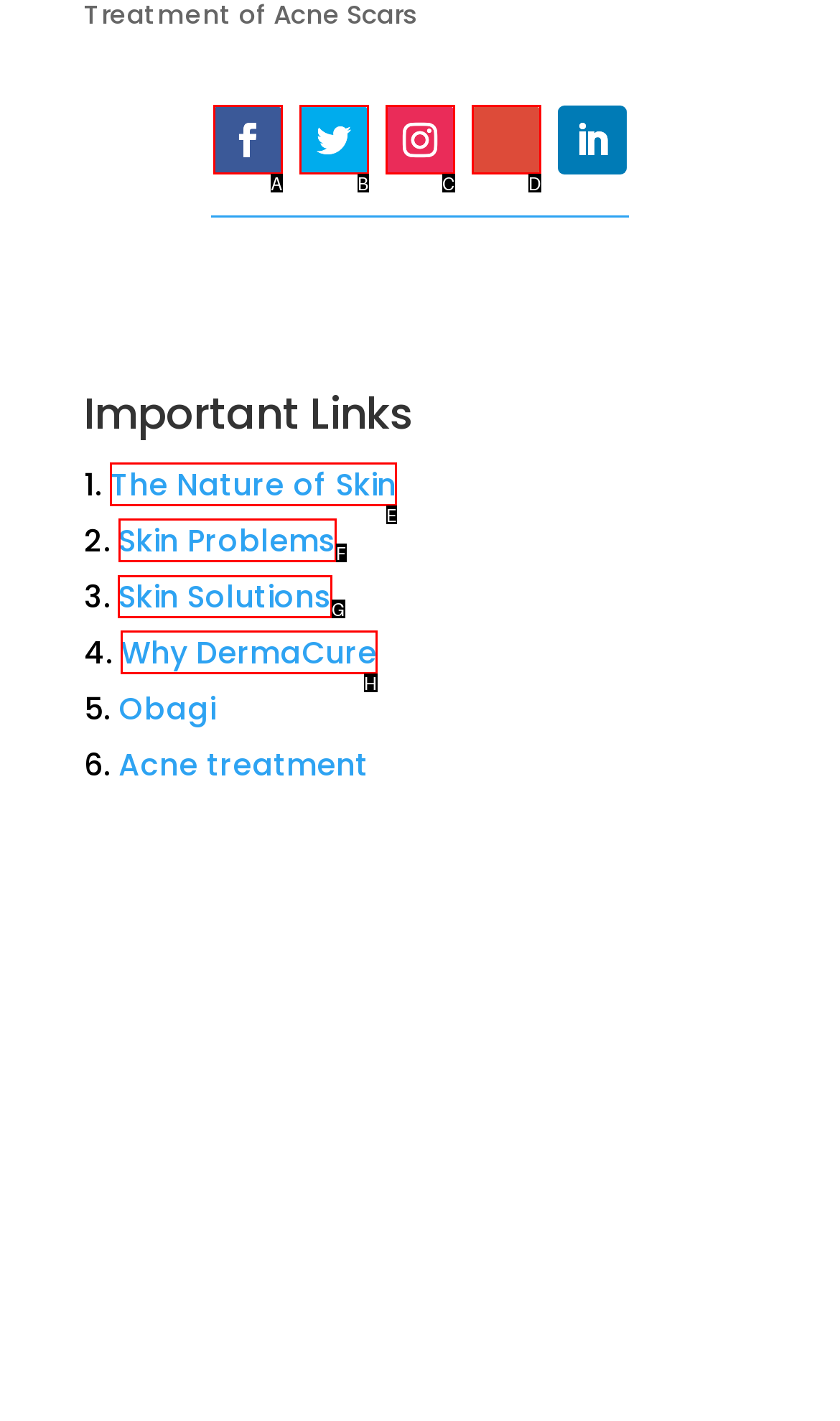Point out the HTML element I should click to achieve the following task: Learn about Skin Solutions Provide the letter of the selected option from the choices.

G